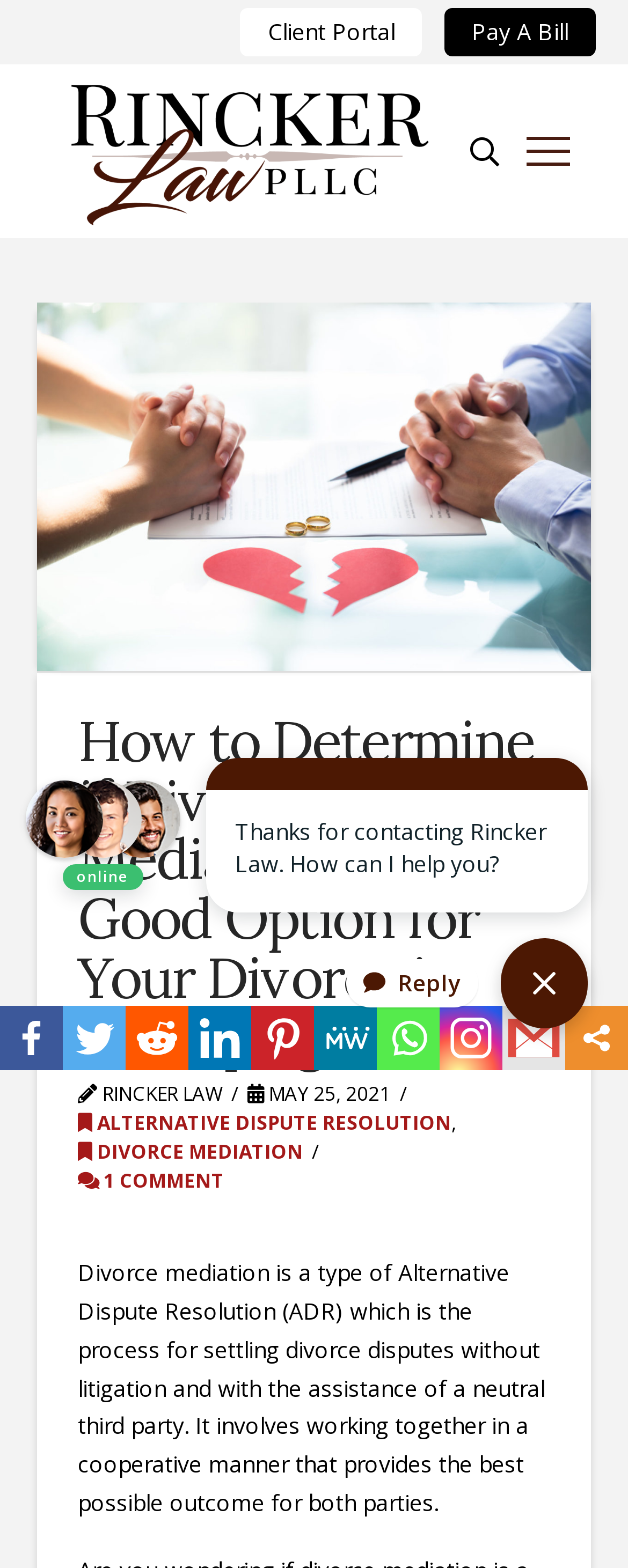Analyze the image and answer the question with as much detail as possible: 
What is the purpose of the 'Reply' button?

The 'Reply' button is located near a static text element that says 'Thanks for contacting Rincker Law. How can I help you?'. This suggests that the 'Reply' button is intended for responding to a message or inquiry, likely from a contact form or email.